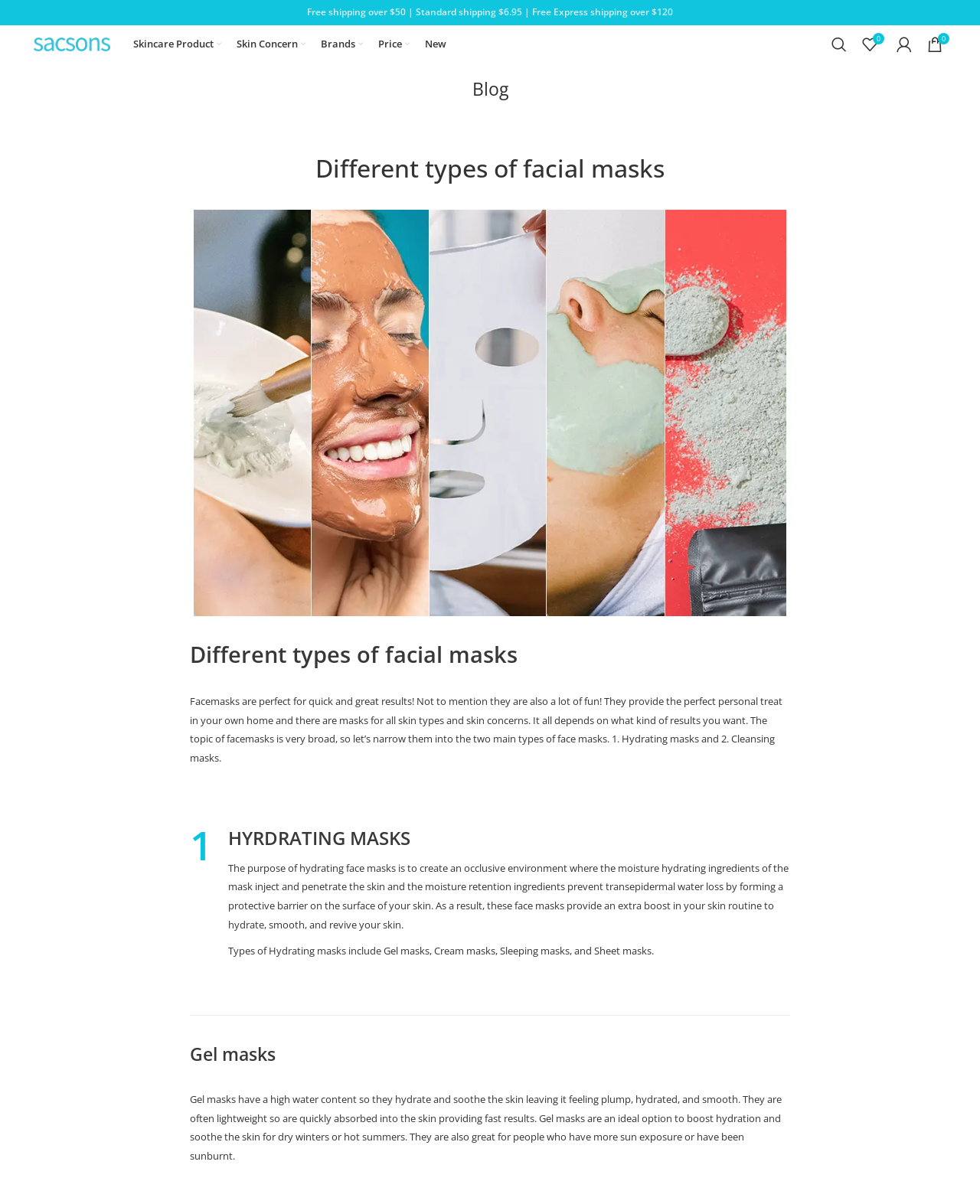Specify the bounding box coordinates of the element's region that should be clicked to achieve the following instruction: "Search for something". The bounding box coordinates consist of four float numbers between 0 and 1, in the format [left, top, right, bottom].

[0.841, 0.024, 0.872, 0.05]